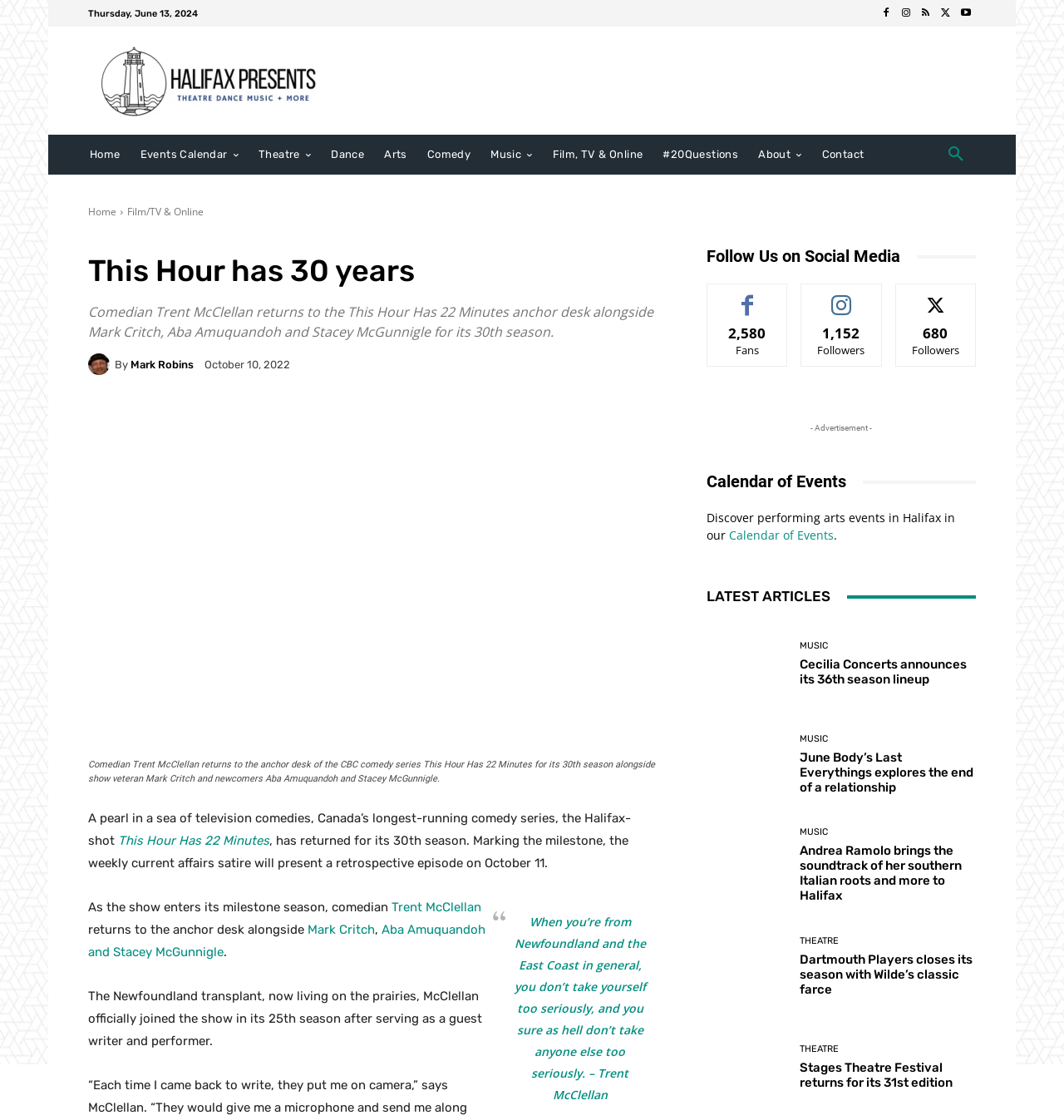What is the name of the comedy series?
Please give a detailed and thorough answer to the question, covering all relevant points.

The name of the comedy series is mentioned in the heading 'This Hour has 30 years' and also in the text 'Canada’s longest-running comedy series, the Halifax-shot This Hour Has 22 Minutes, returns for its 30th season'.